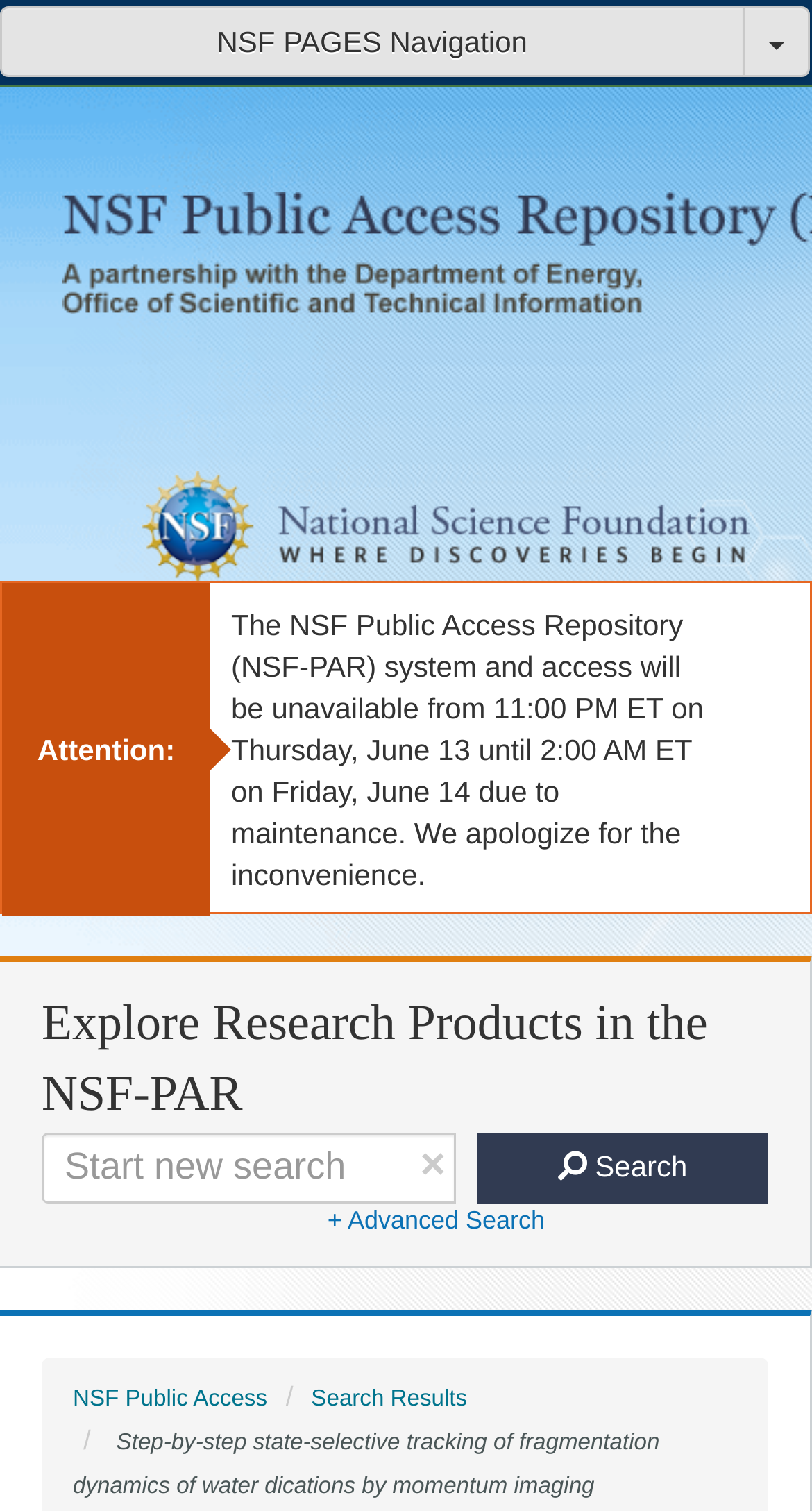What is the logo on the top left?
Please give a detailed and elaborate explanation in response to the question.

I found the logo by looking at the top left corner of the webpage, where I saw an image with a description 'National Science Foundation Logo'. This logo is likely to be the official logo of the National Science Foundation.